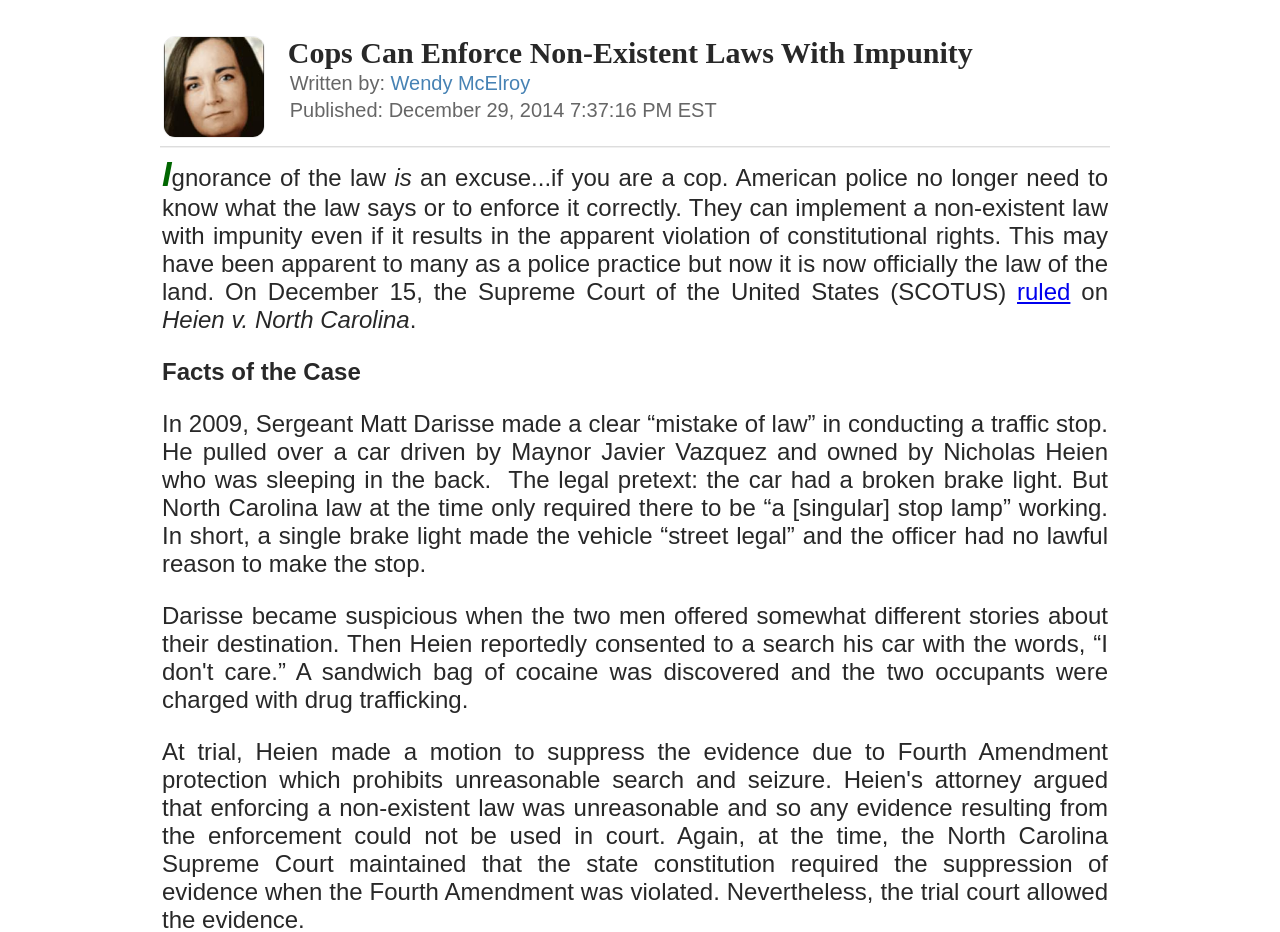Give a detailed explanation of the elements present on the webpage.

The webpage appears to be a newsletter or article page focused on individual liberty, personal responsibility, and a free marketplace. At the top, there is a title "Nextnewsletter.com - Free newsletter with actionable health, wealth and life coaching advice". 

Below the title, there is a table with two columns. The left column is narrow, and the right column is wider. In the right column, there is an article with a title "Cops Can Enforce Non-Existent Laws With Impunity" written by Wendy McElroy and published on December 29, 2014. The article discusses how American police no longer need to know what the law says or to enforce it correctly, and they can implement a non-existent law with impunity even if it results in the apparent violation of constitutional rights. 

The article is divided into sections, with headings such as "Facts of the Case" and paragraphs of text describing the case of Heien v. North Carolina. There are also links within the article, including one to the author's name, Wendy McElroy. The text is dense and informative, with no apparent images on the page.